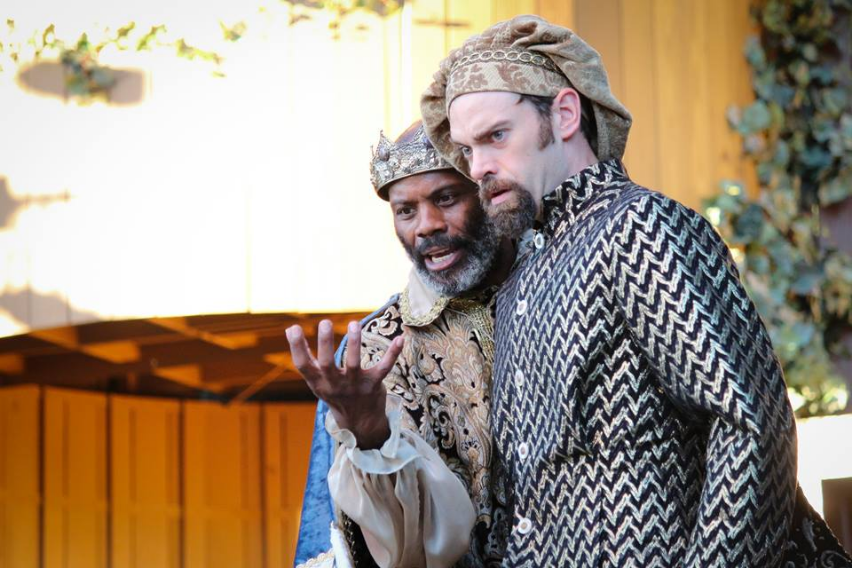Provide a brief response to the question below using one word or phrase:
Who is credited with the photo?

Holly Stone